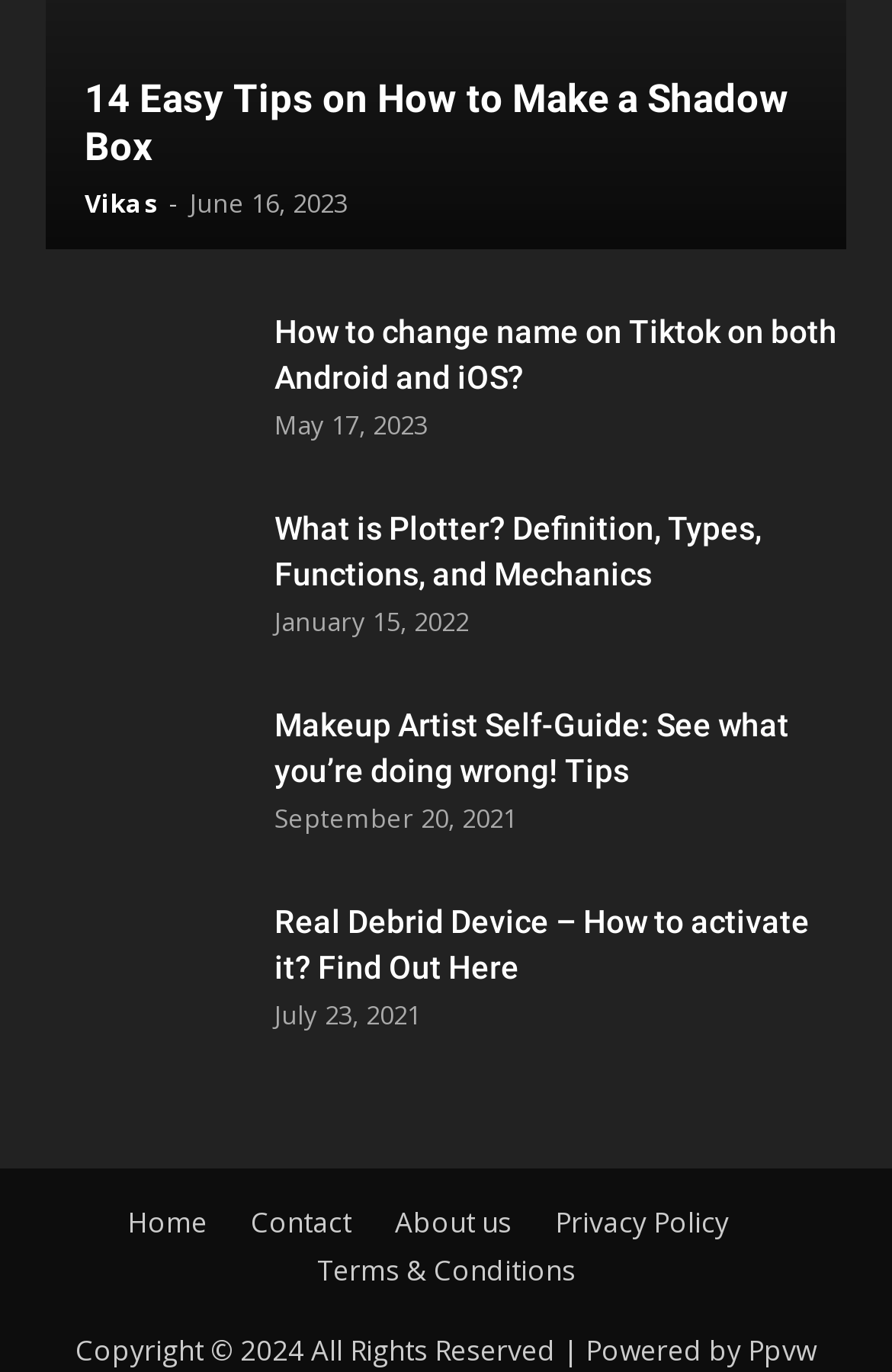Please answer the following question using a single word or phrase: 
What is the category of the article about makeup artist?

Self-Guide